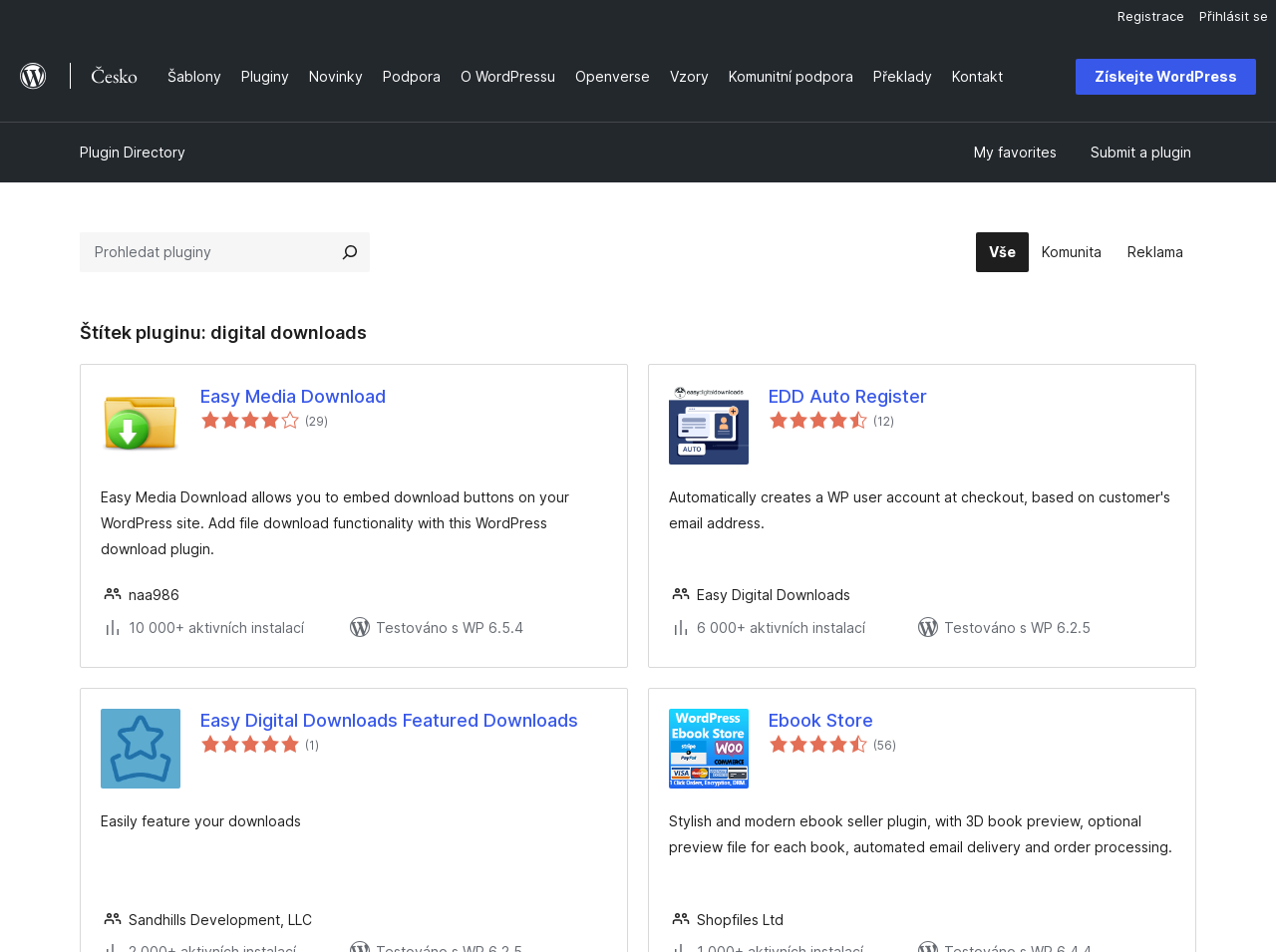Find the bounding box coordinates for the element that must be clicked to complete the instruction: "View the Plugin Directory". The coordinates should be four float numbers between 0 and 1, indicated as [left, top, right, bottom].

[0.059, 0.146, 0.149, 0.174]